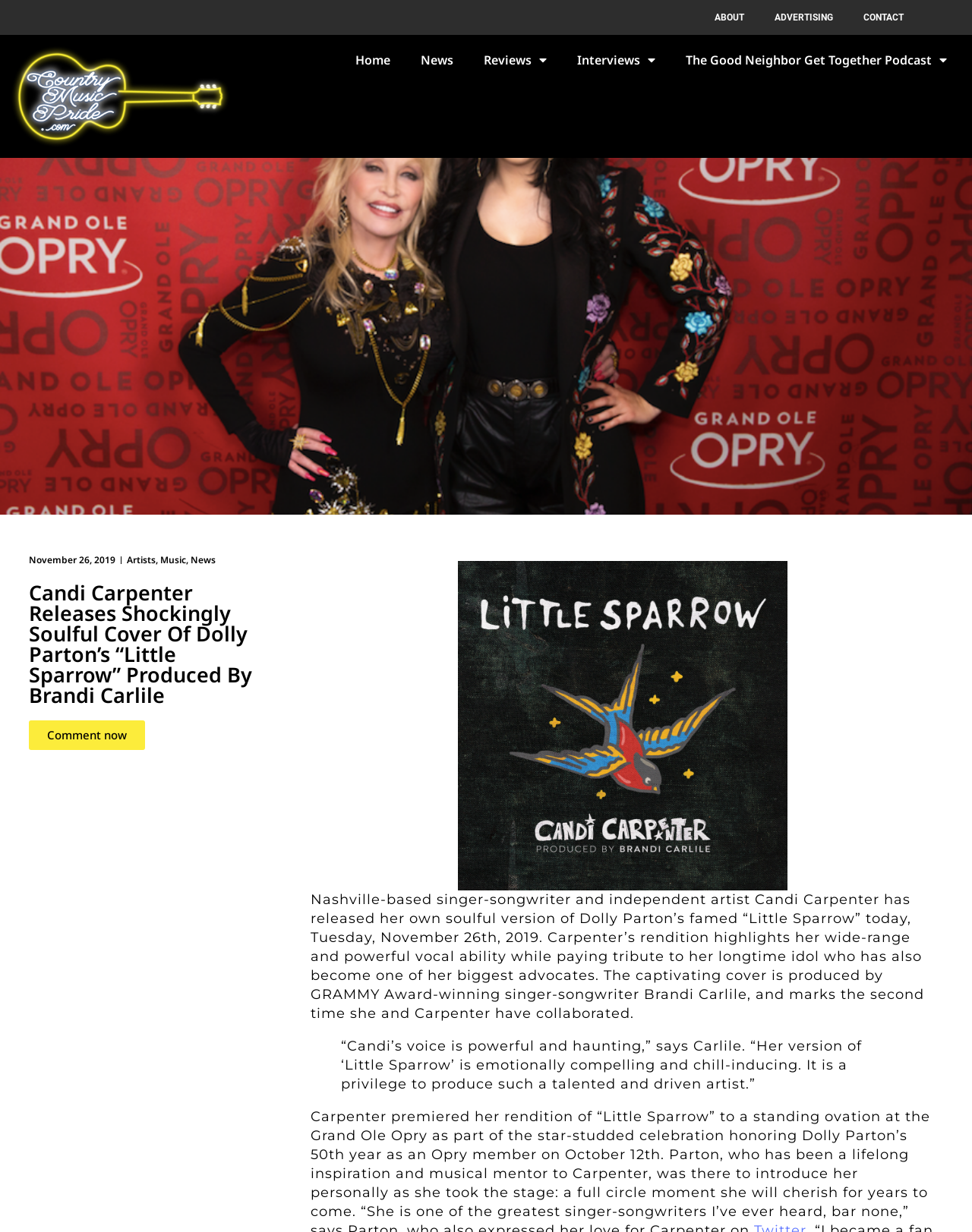Specify the bounding box coordinates of the element's area that should be clicked to execute the given instruction: "Read the news". The coordinates should be four float numbers between 0 and 1, i.e., [left, top, right, bottom].

[0.417, 0.035, 0.482, 0.063]